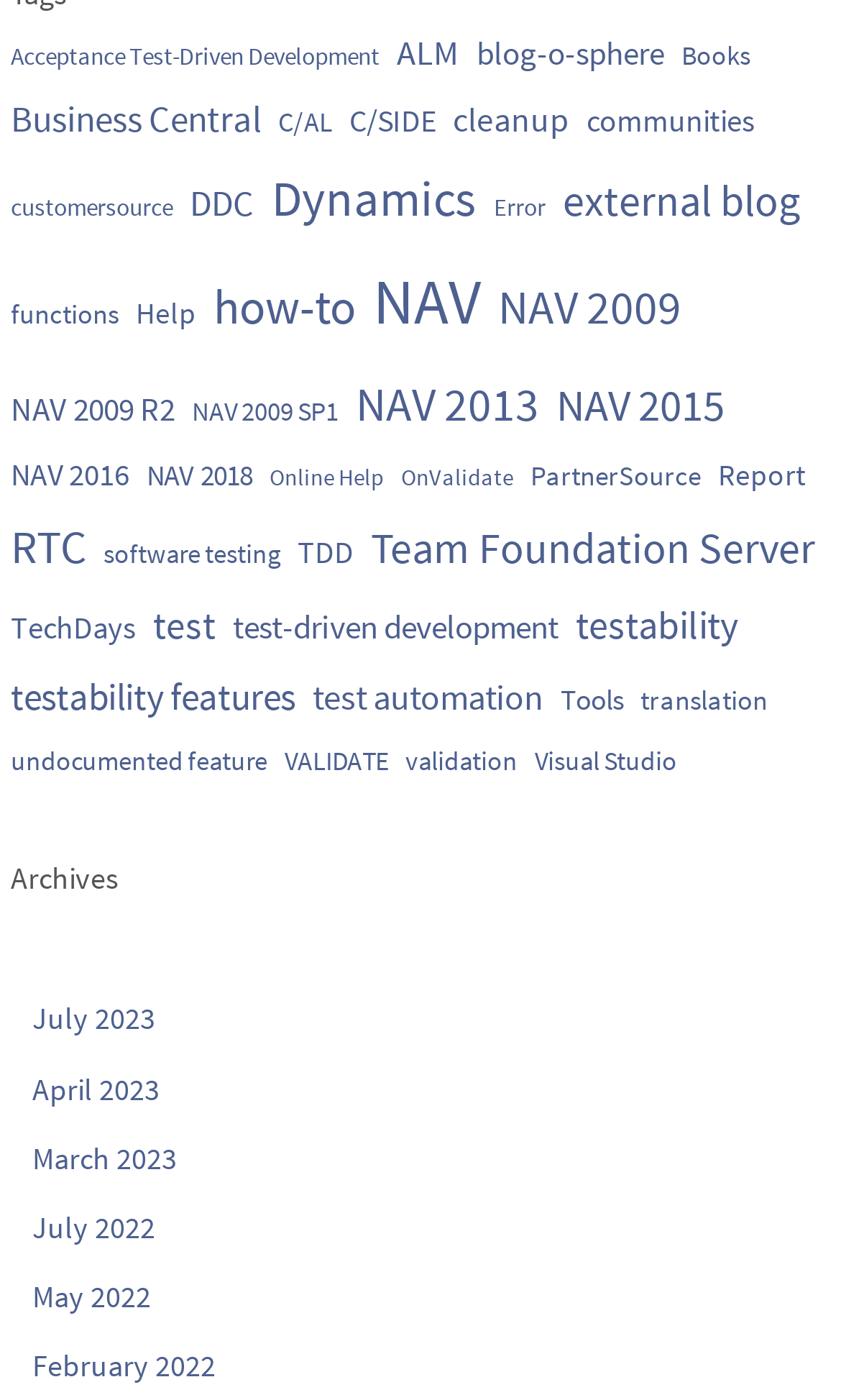Provide a brief response to the question below using a single word or phrase: 
What is the latest archive month?

July 2023